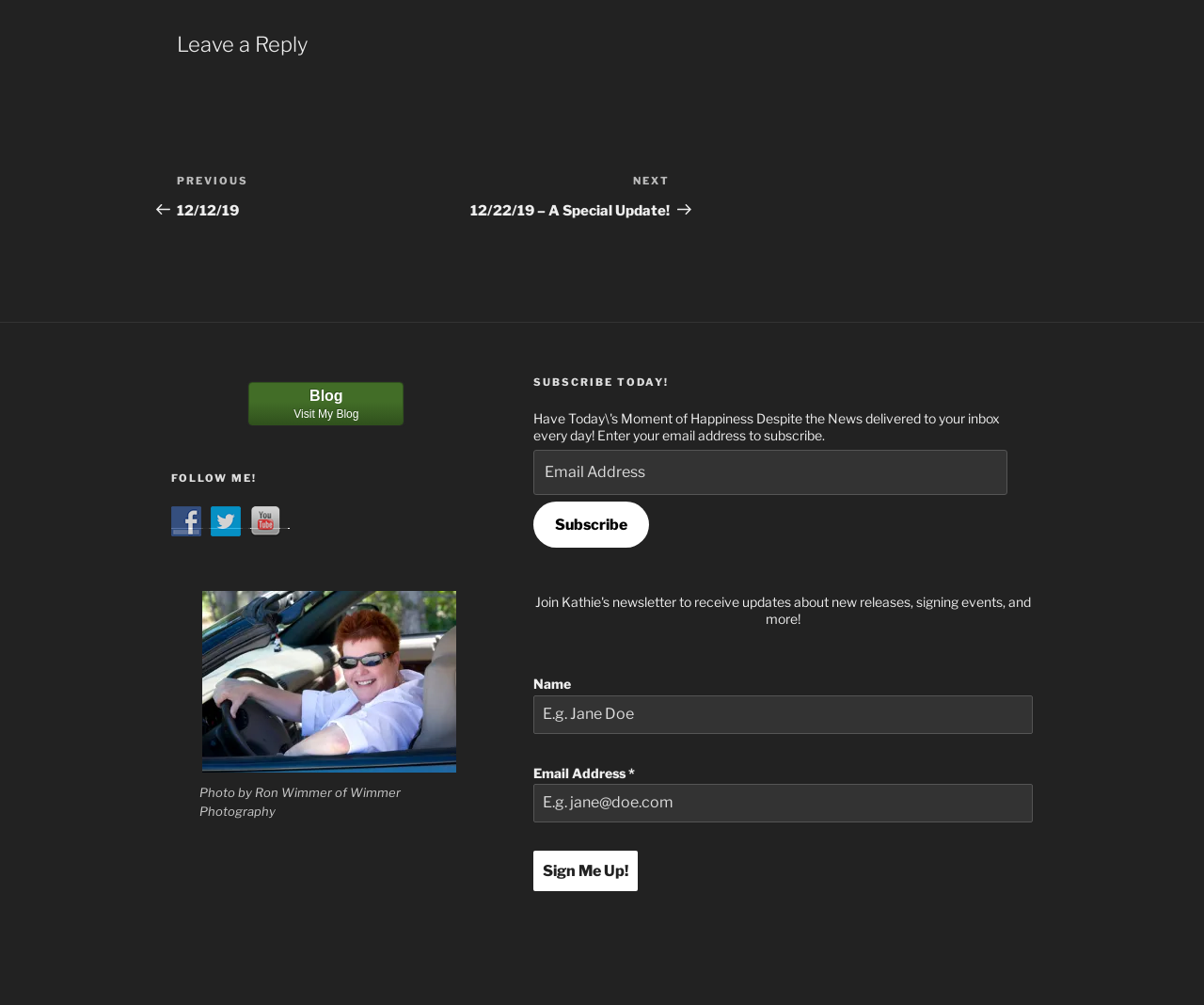How can someone follow the author?
Make sure to answer the question with a detailed and comprehensive explanation.

The author provides links to their social media profiles, including Facebook, Twitter, and YouTube, allowing users to follow them and stay updated on their latest content.